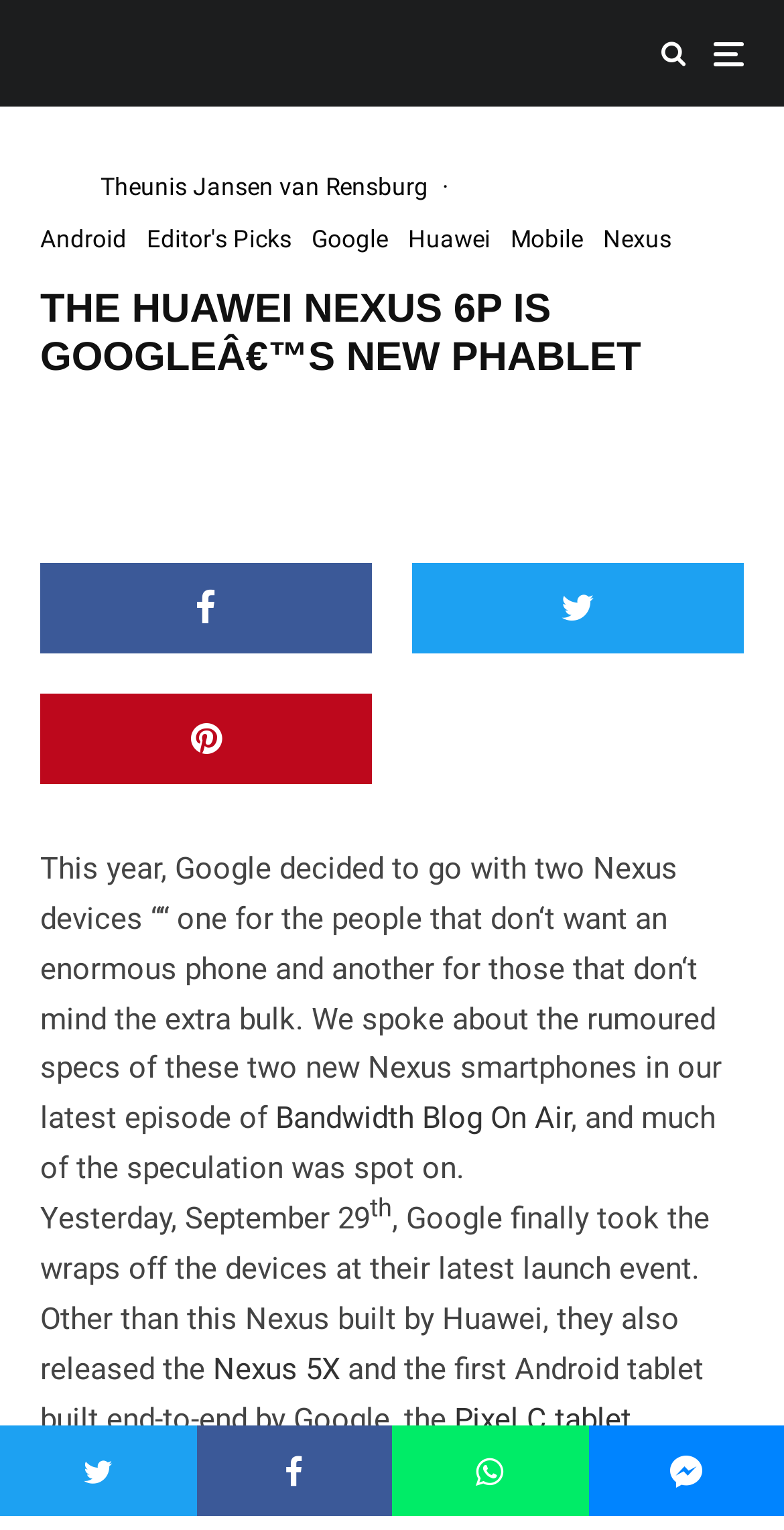Give a detailed account of the webpage.

The webpage is about the announcement of the Huawei Nexus 6P, a new phablet smartphone by Google. At the top, there is a heading that reads "THE HUAWEI NEXUS 6P IS GOOGLE'S NEW PHABLET". Below this heading, there are several links to related topics, including "Android", "Editor's Picks", "Google", "Huawei", "Mobile", and "Nexus". 

To the right of these links, there are three social media links: "Share", "Tweet", and "Pin". Below these links, there is a paragraph of text that discusses Google's decision to release two Nexus devices, one of which is the Huawei Nexus 6P. The text also mentions a podcast episode that discussed the rumored specs of the new Nexus smartphones.

Further down, there is a mention of Google's launch event, where the devices were officially announced. The text also mentions the release of the Nexus 5X and the Pixel C tablet. At the very bottom of the page, there are four social media links: "Tweet", "Share", "Share", and "Share", which are aligned horizontally across the page.